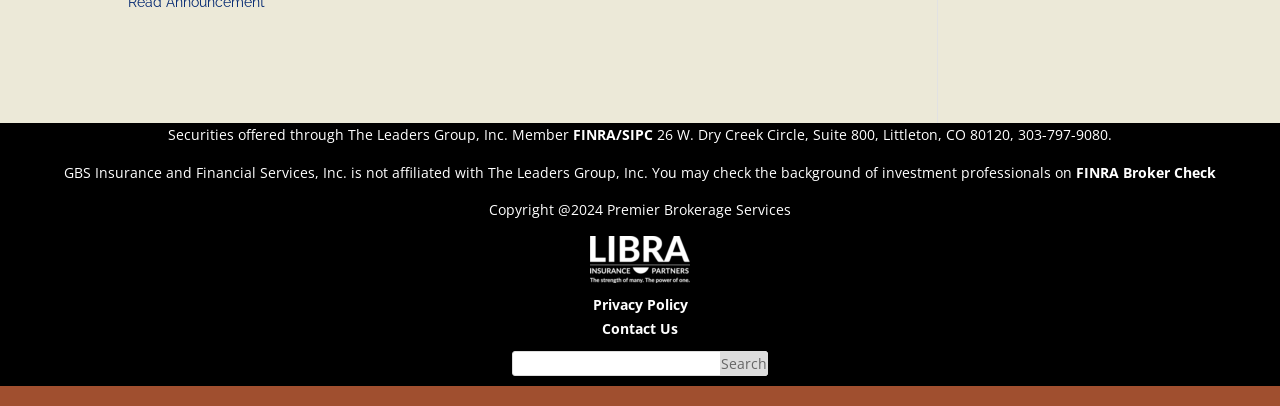Answer the question using only a single word or phrase: 
How many links are there in the footer section?

3